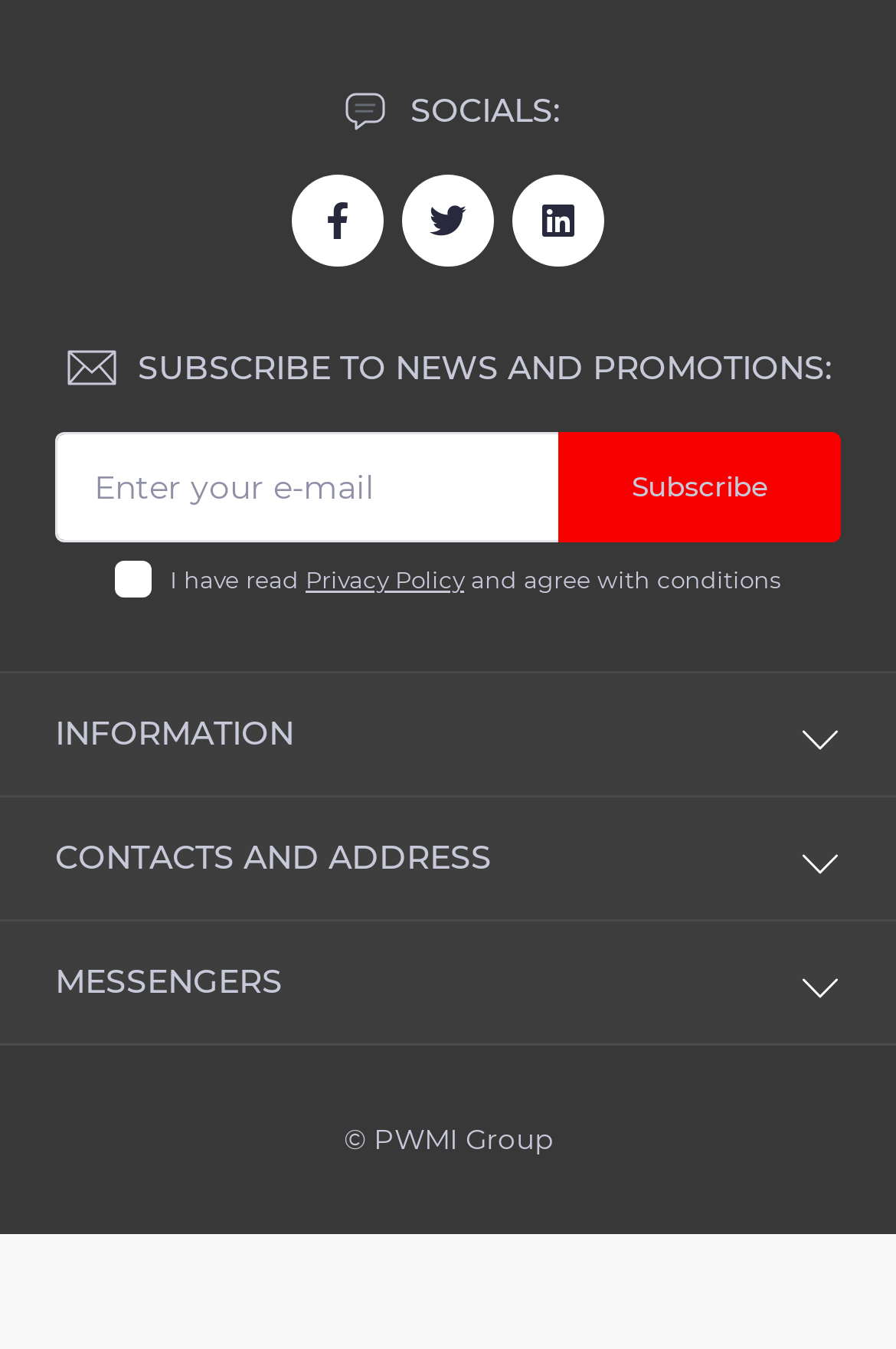Find the bounding box coordinates of the clickable area that will achieve the following instruction: "Contact Us".

[0.062, 0.76, 0.262, 0.791]